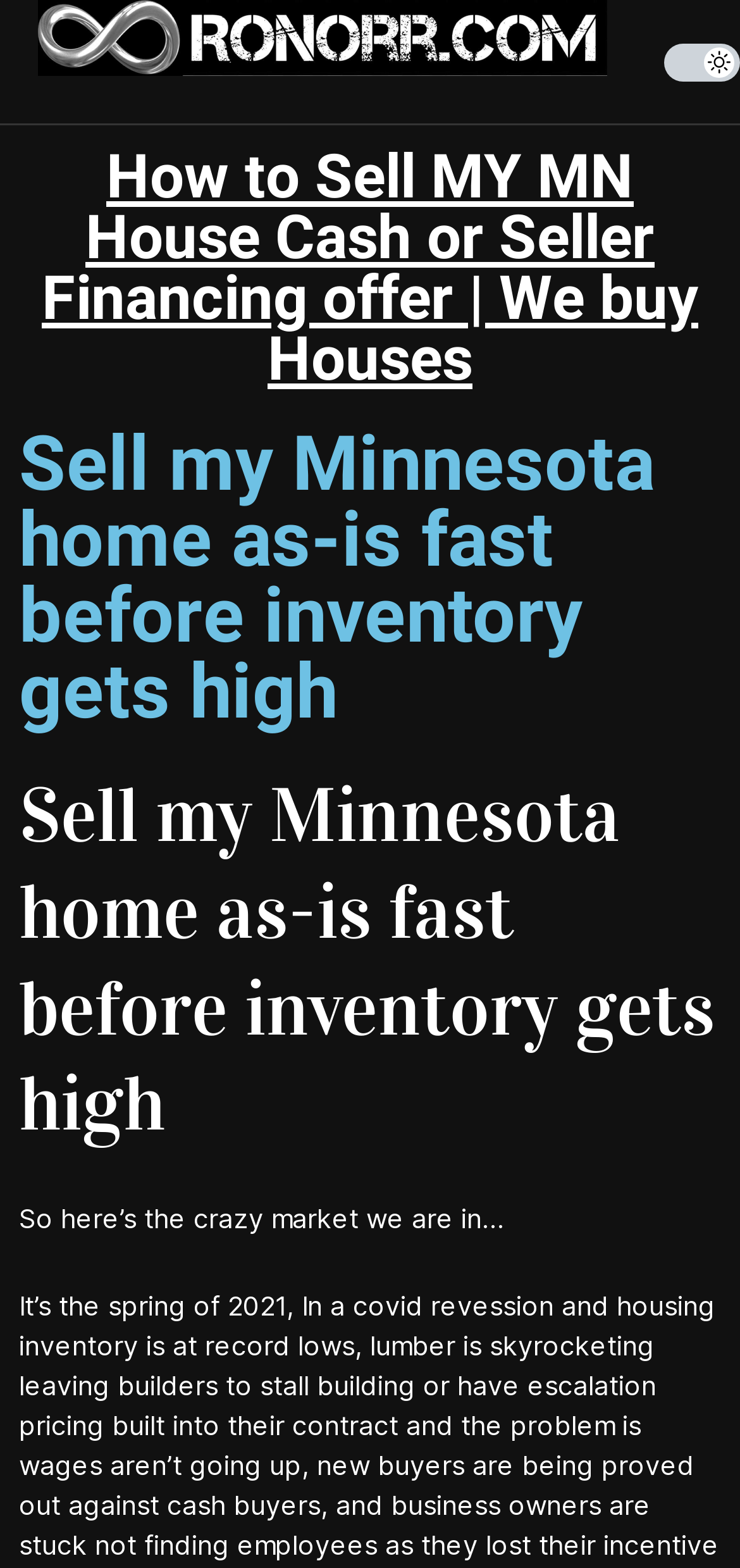Give a short answer to this question using one word or a phrase:
What is the current market situation?

Crazy market